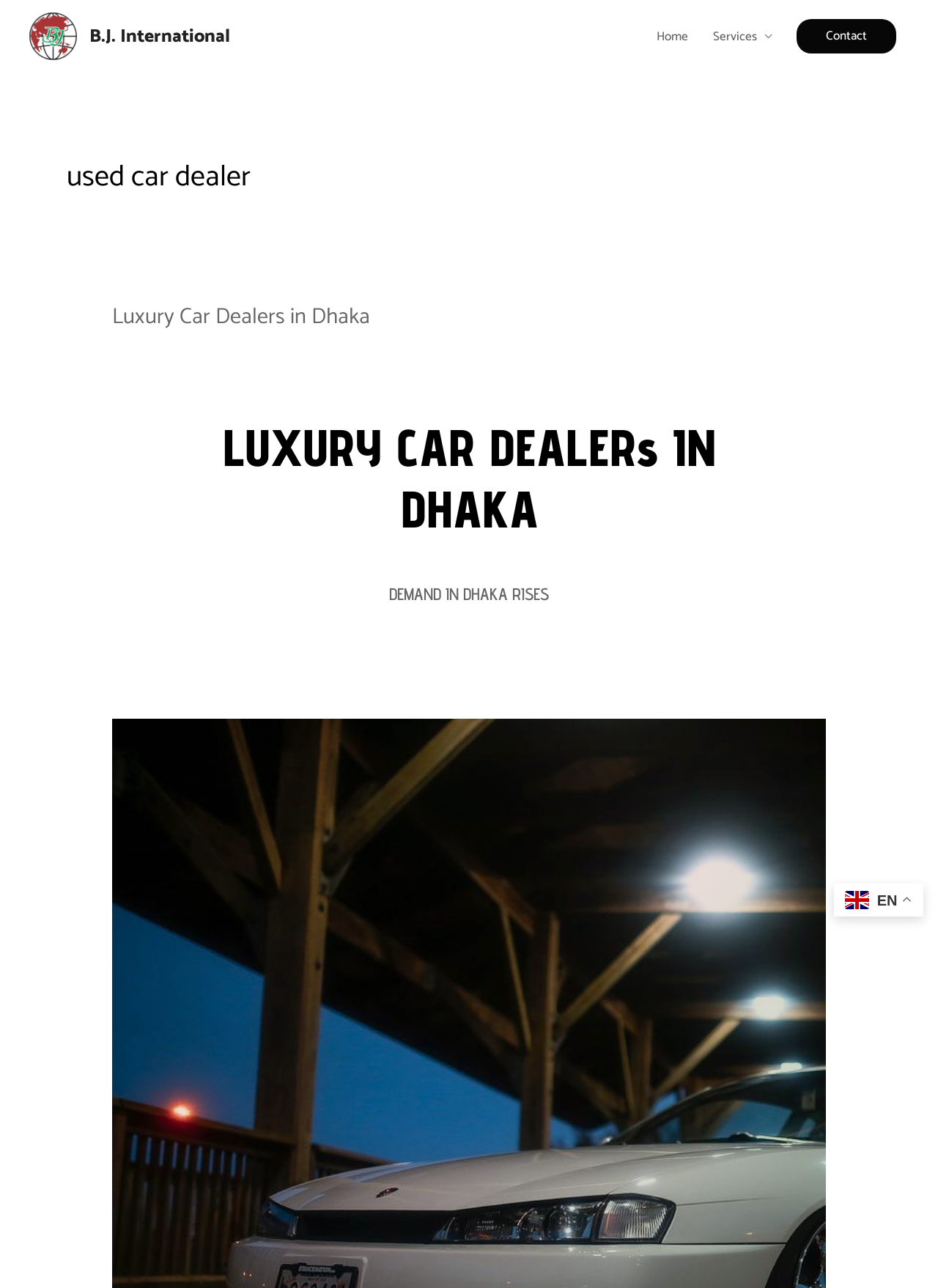Elaborate on the information and visuals displayed on the webpage.

The webpage is about B.J. International, a used car dealer. At the top left corner, there is a logo of B.J. International, which is an image with a link to the homepage. Next to the logo, there is a link to the homepage with the text "B.J. International". 

On the top right side, there is a navigation menu with three links: "Home", "Services", and "Contact". 

Below the navigation menu, there is a large heading that spans almost the entire width of the page, which reads "used car dealer". This heading is divided into two parts: a smaller heading "Luxury Car Dealers in Dhaka" with a link to the same title, and a larger heading "LUXURY CAR DEALERs IN DHAKA". 

Below the headings, there is a static text "DEMAND IN DHAKA RISES". 

At the bottom right corner, there is an image of a flag with the text "EN" next to it, indicating the language of the webpage.